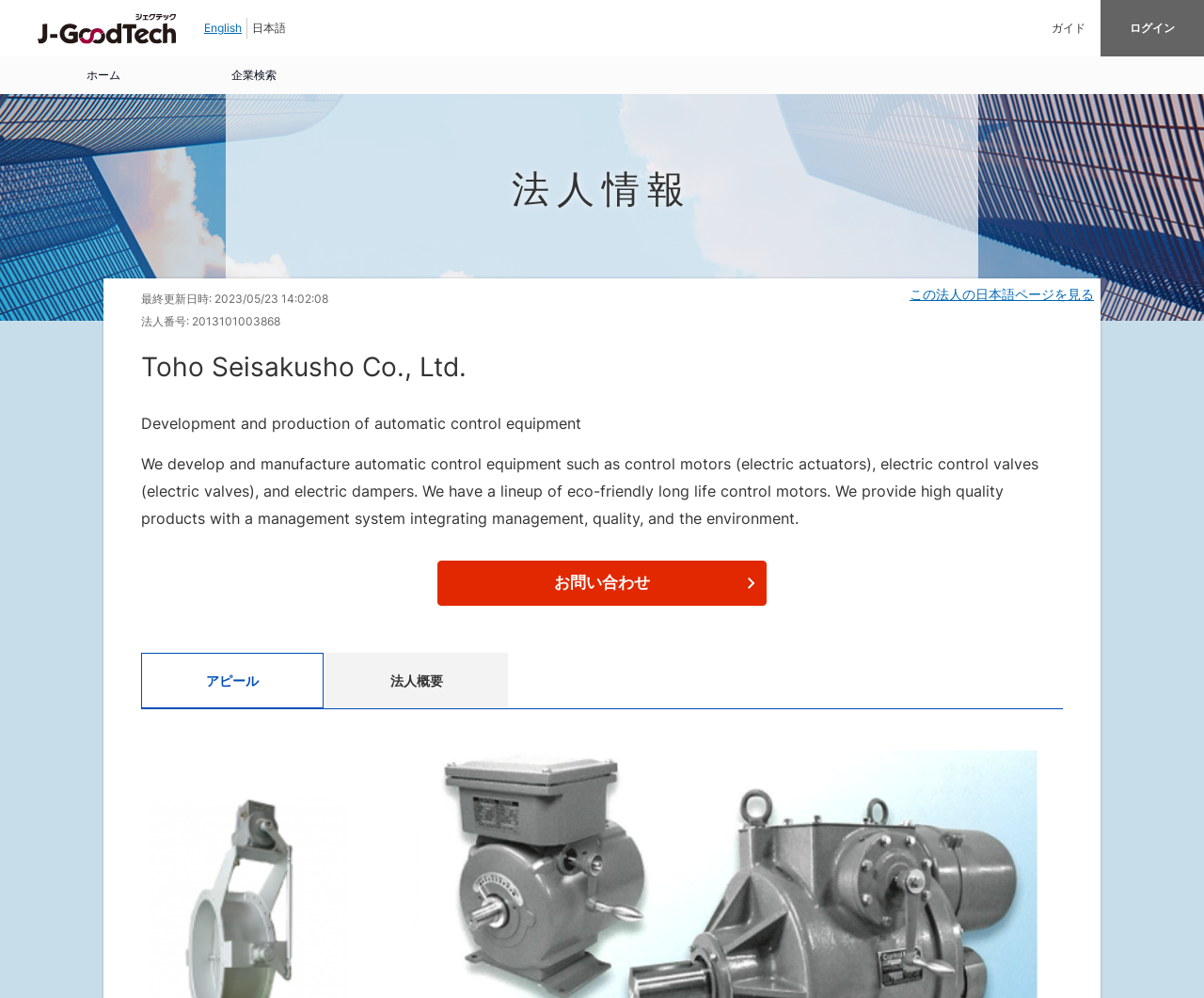Please provide a one-word or short phrase answer to the question:
What is the company's business?

Development and production of automatic control equipment